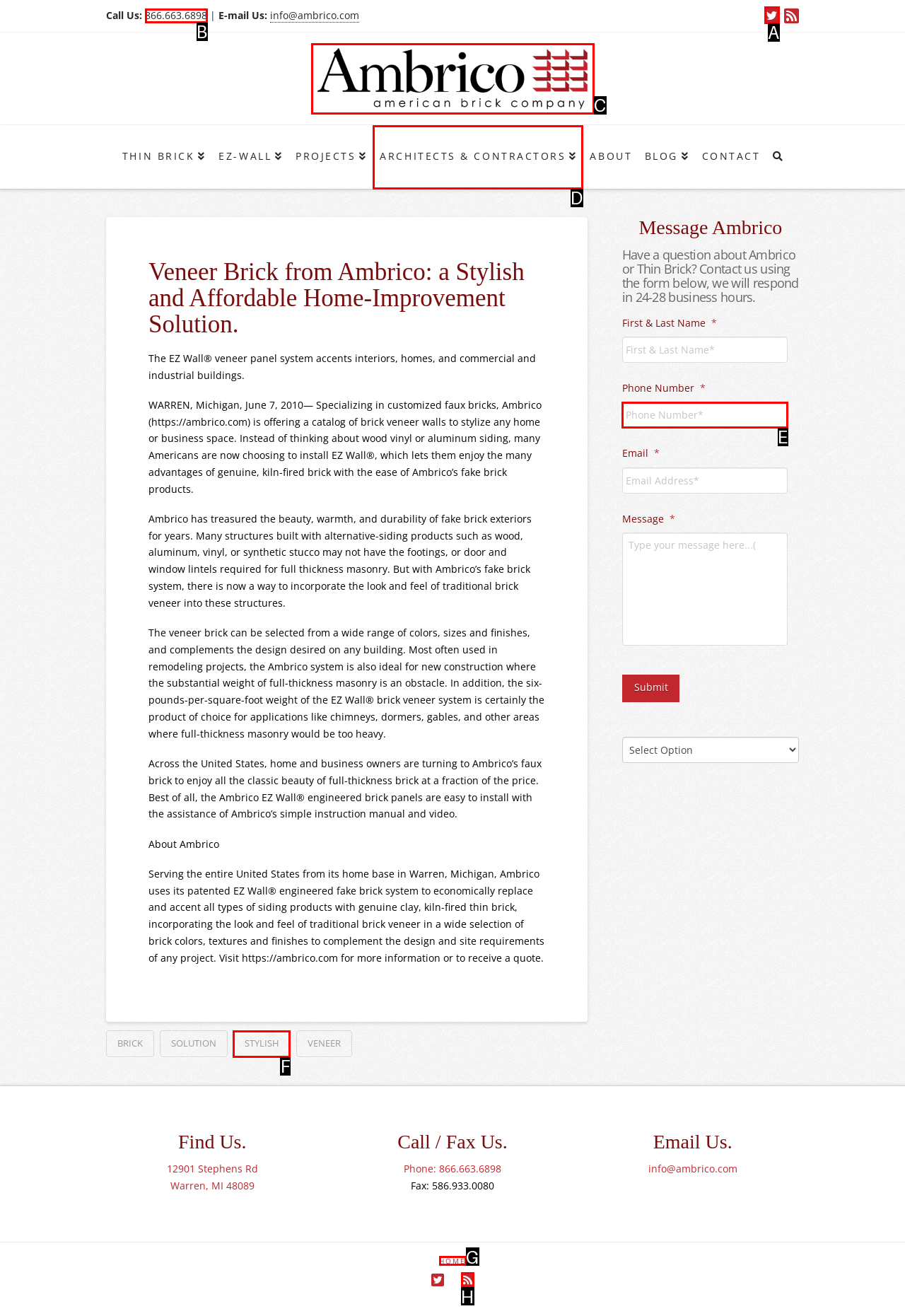Given the task: Click the 'Twitter' link, point out the letter of the appropriate UI element from the marked options in the screenshot.

A